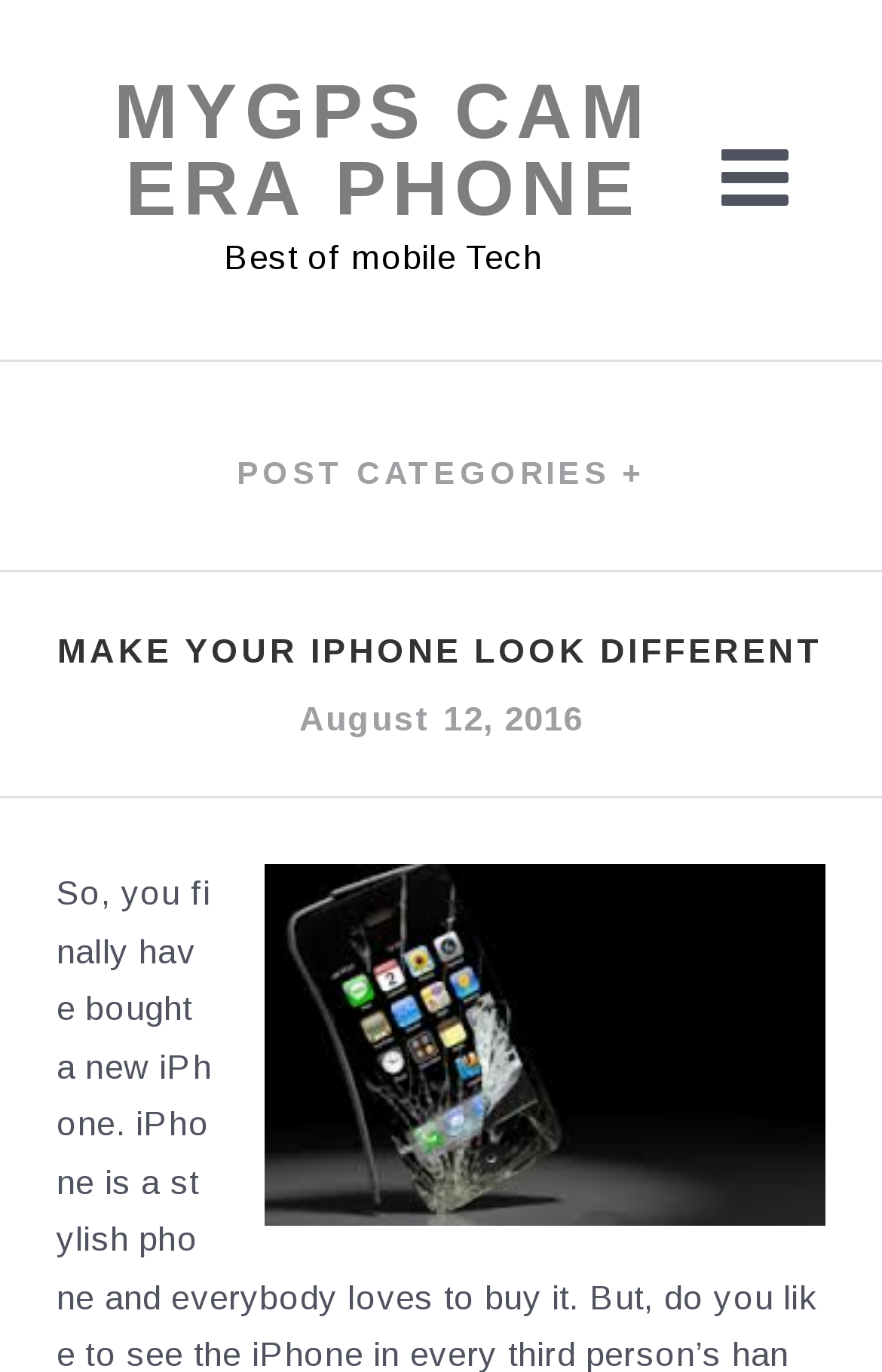Please find the bounding box for the UI element described by: "August 12, 2016October 2, 2019".

[0.339, 0.509, 0.661, 0.537]